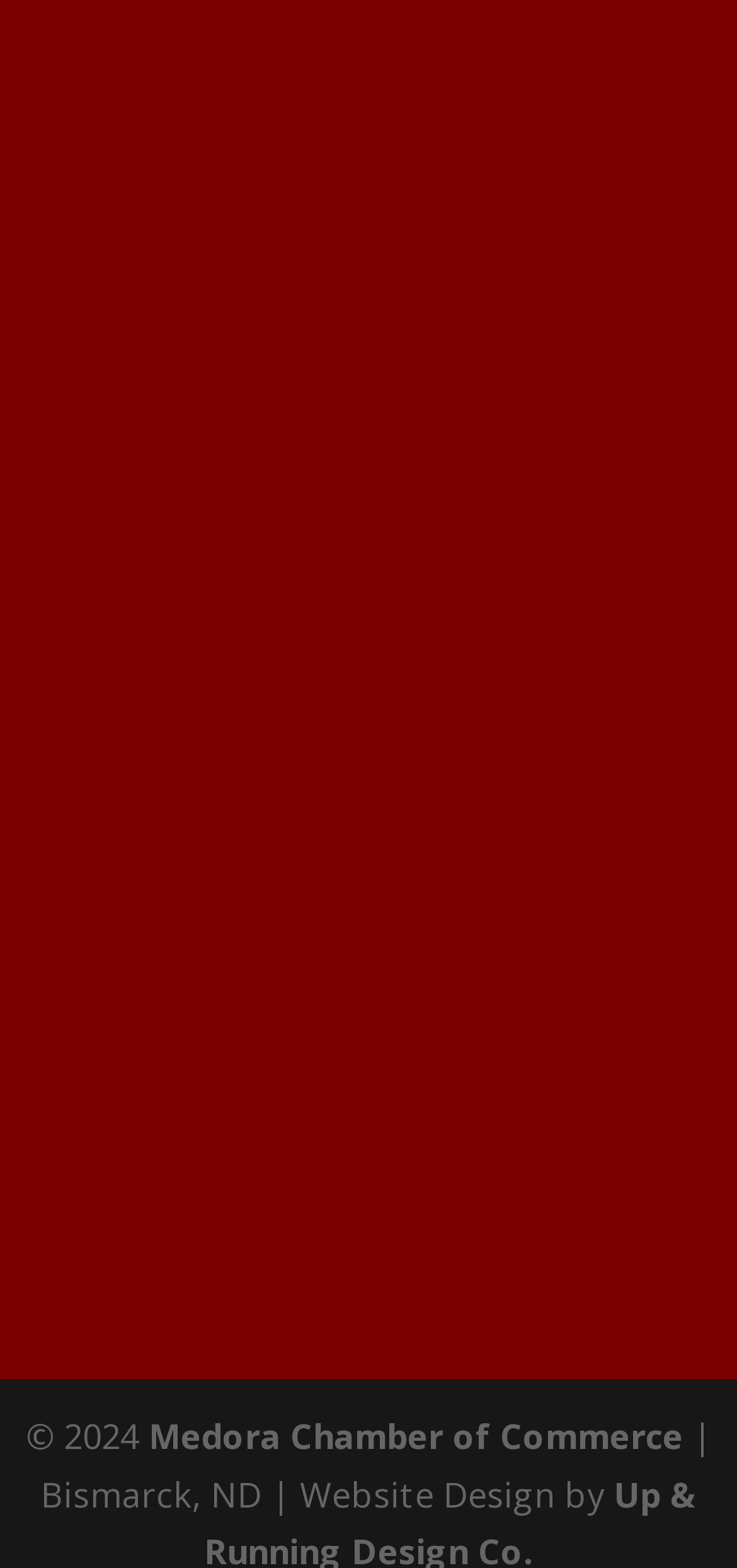Is there a navigation link to the previous month?
Based on the image content, provide your answer in one word or a short phrase.

Yes